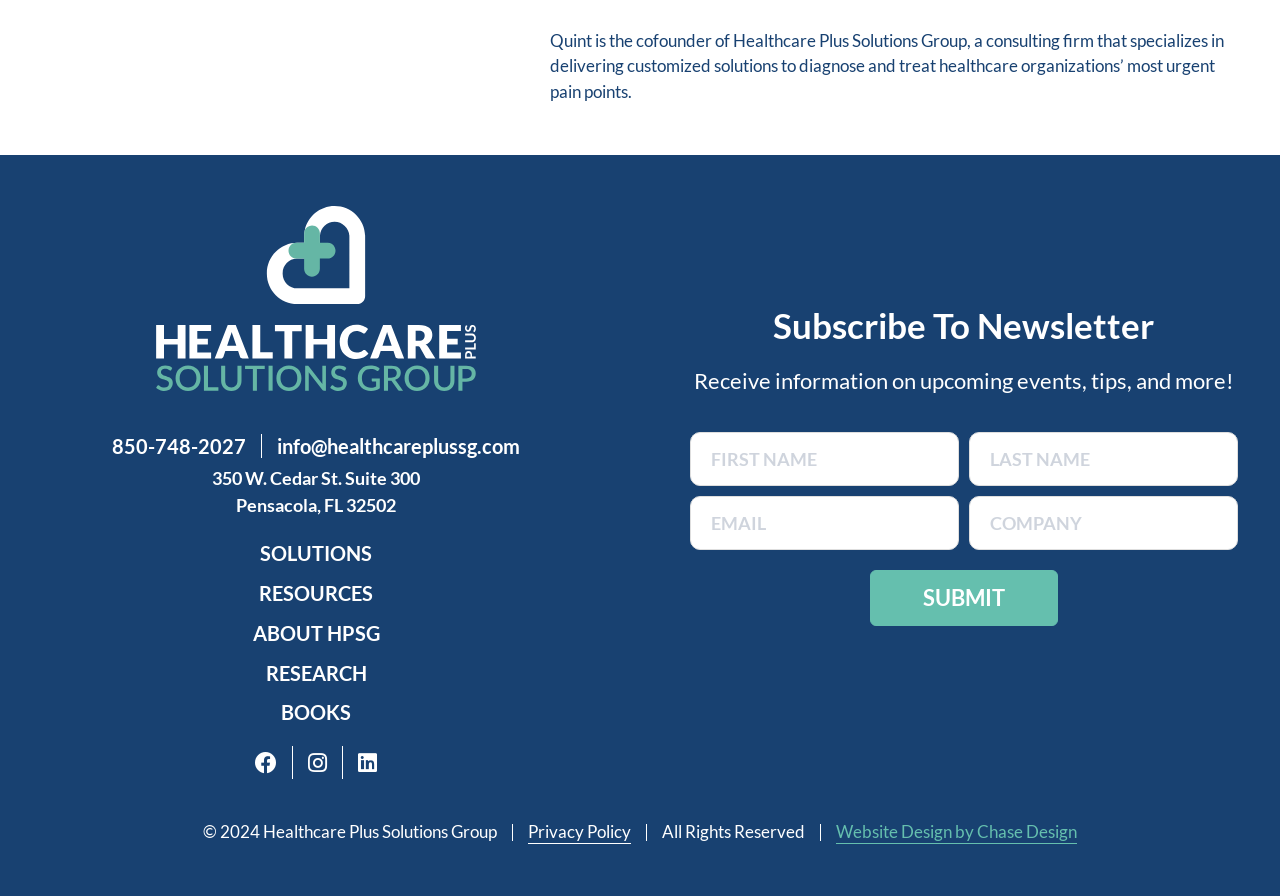What is the phone number to contact Healthcare Plus Solutions Group?
From the image, respond with a single word or phrase.

850-748-2027